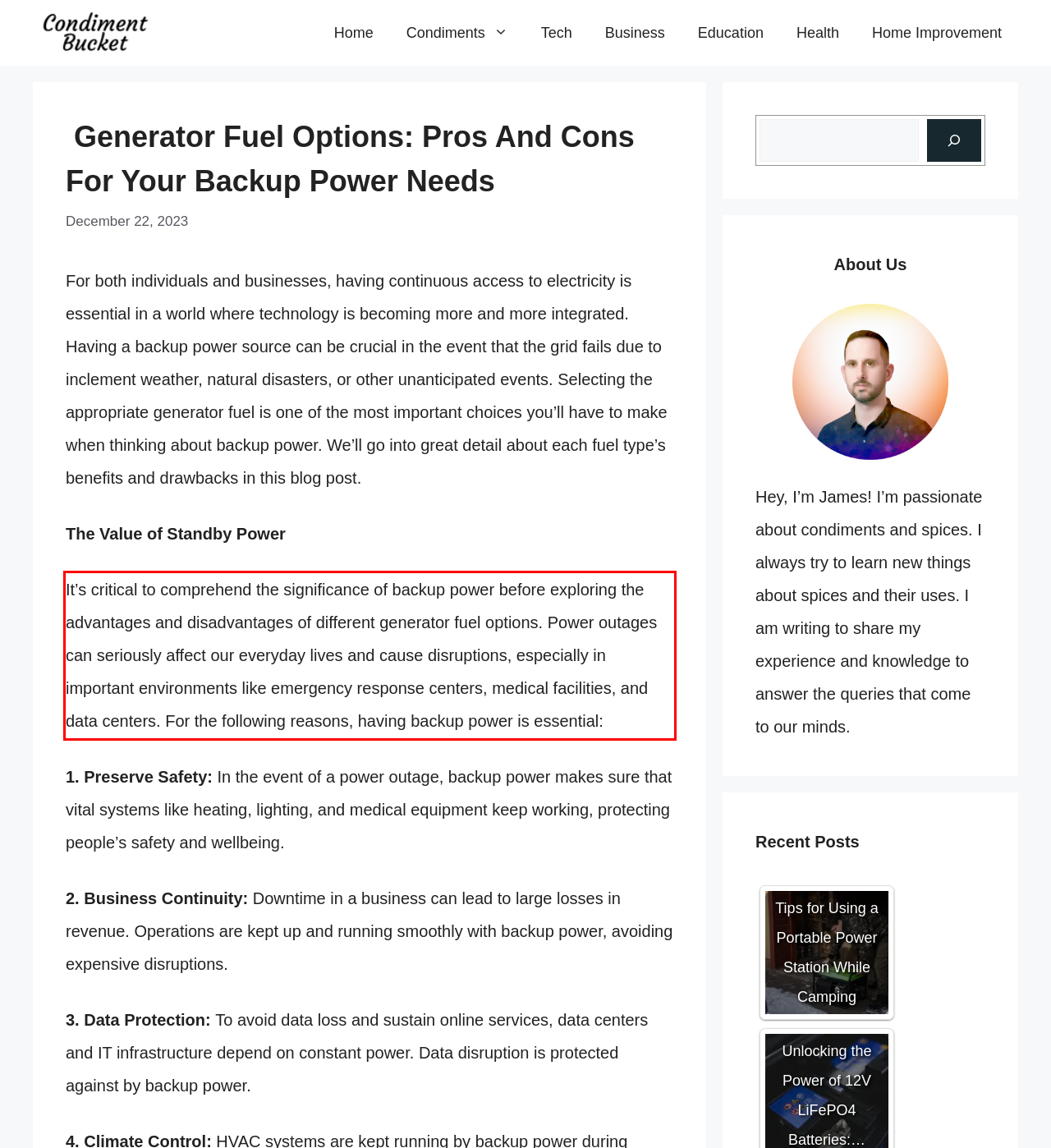By examining the provided screenshot of a webpage, recognize the text within the red bounding box and generate its text content.

It’s critical to comprehend the significance of backup power before exploring the advantages and disadvantages of different generator fuel options. Power outages can seriously affect our everyday lives and cause disruptions, especially in important environments like emergency response centers, medical facilities, and data centers. For the following reasons, having backup power is essential: